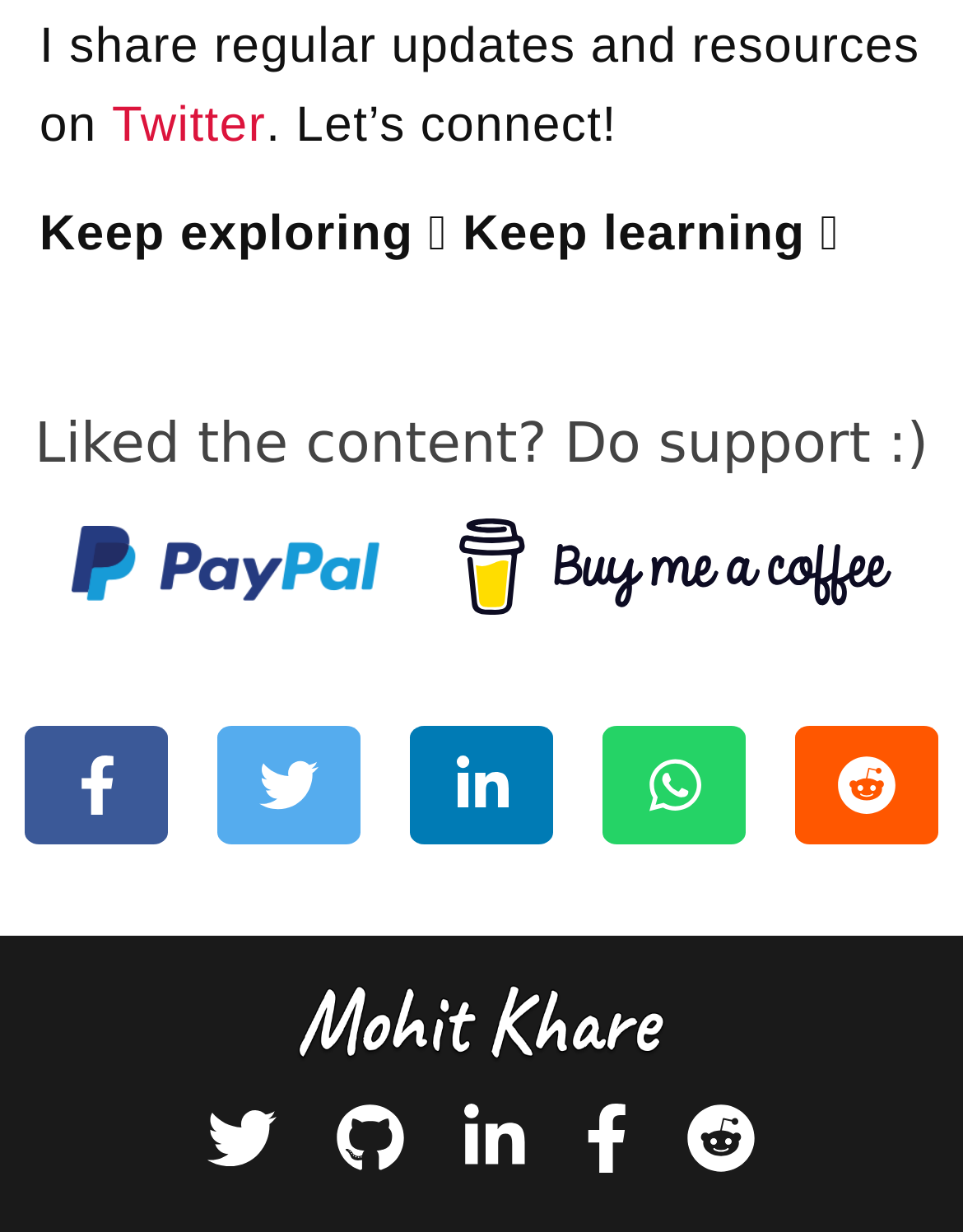How many links are present in the footer?
Give a one-word or short phrase answer based on the image.

Five